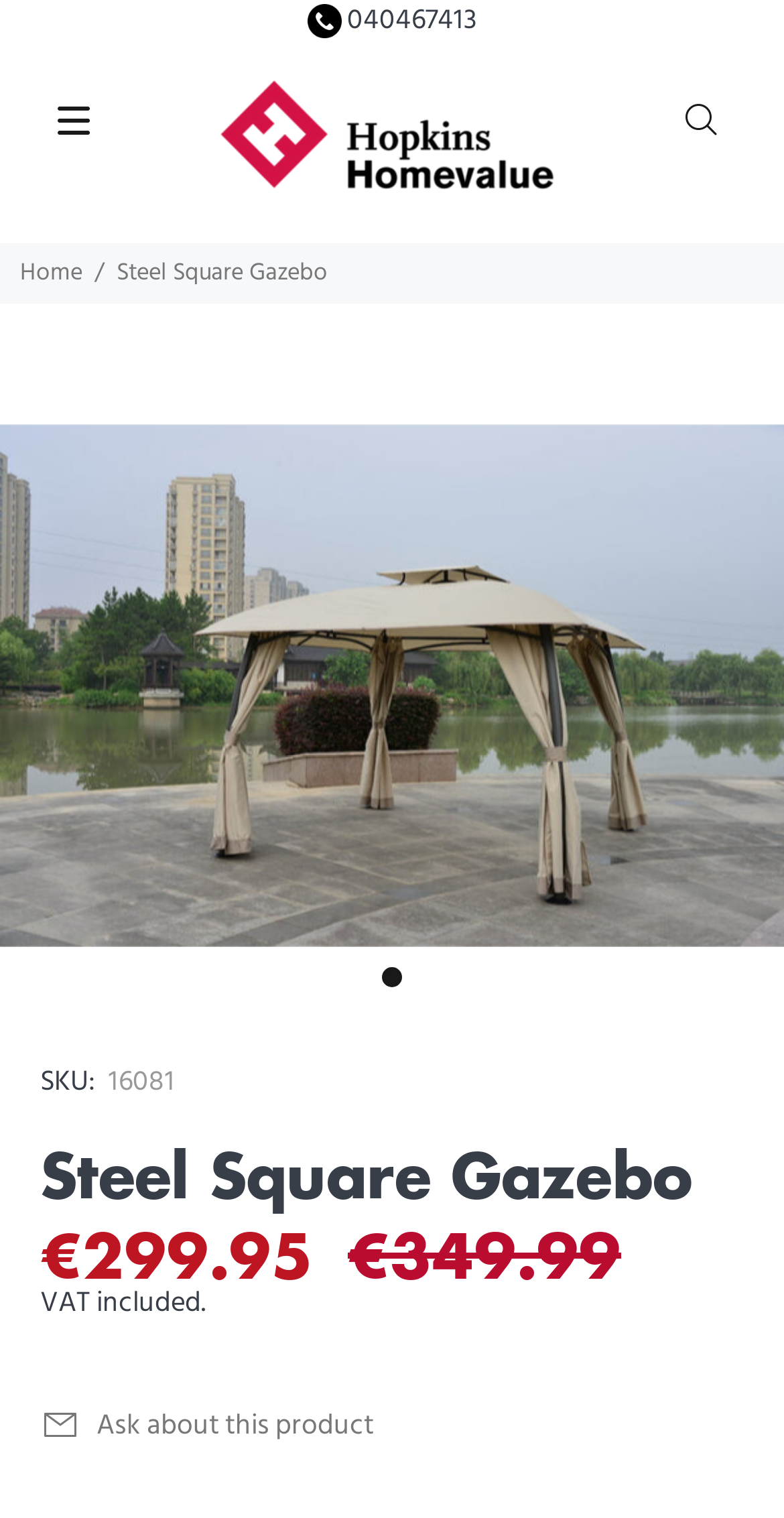Please analyze the image and give a detailed answer to the question:
Is the product image available?

I found an image element on the webpage with the text 'Steel Square Gazebo' which suggests that the product image is available.